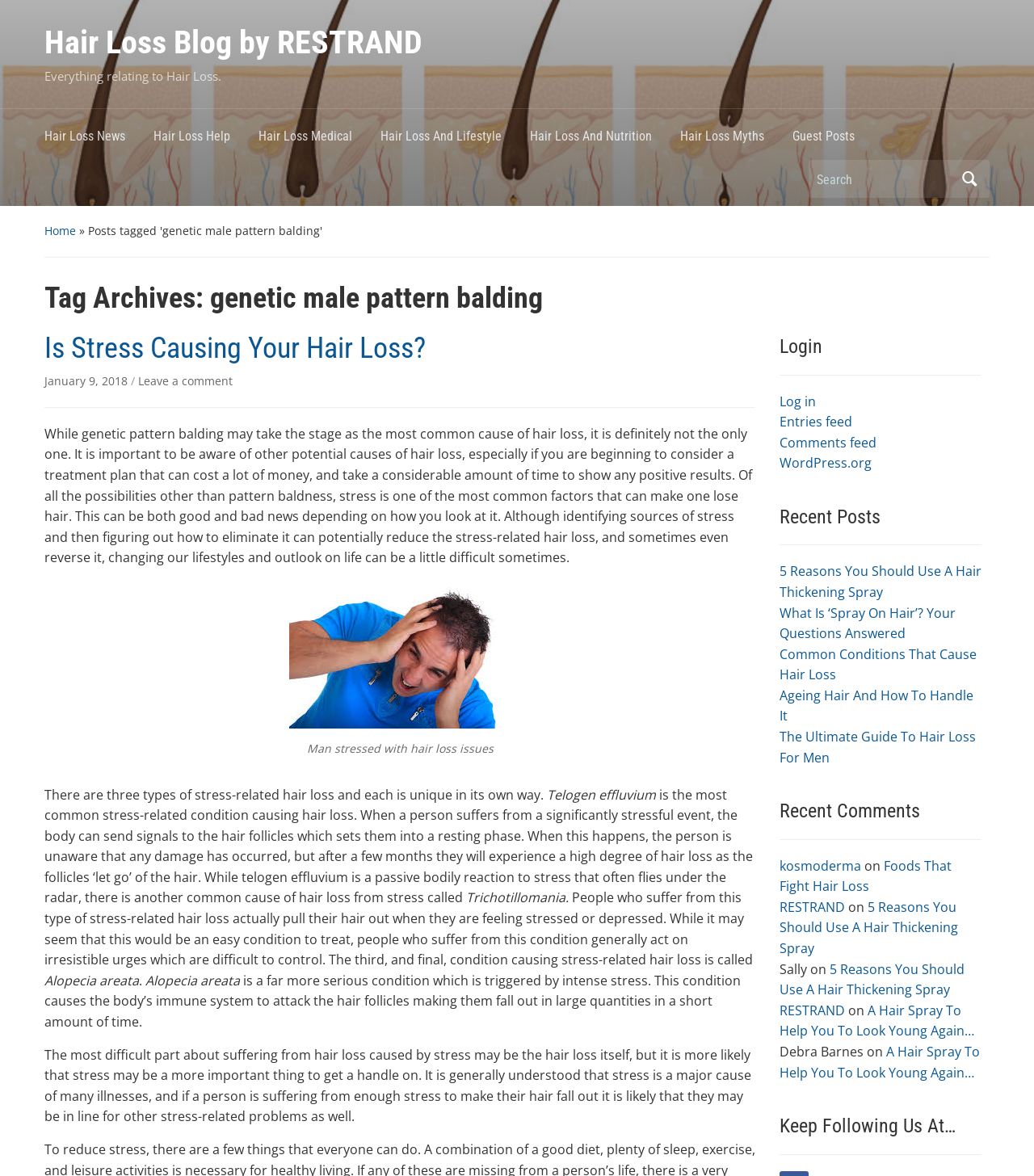What is the purpose of the search box?
Look at the image and respond with a one-word or short phrase answer.

To search the blog